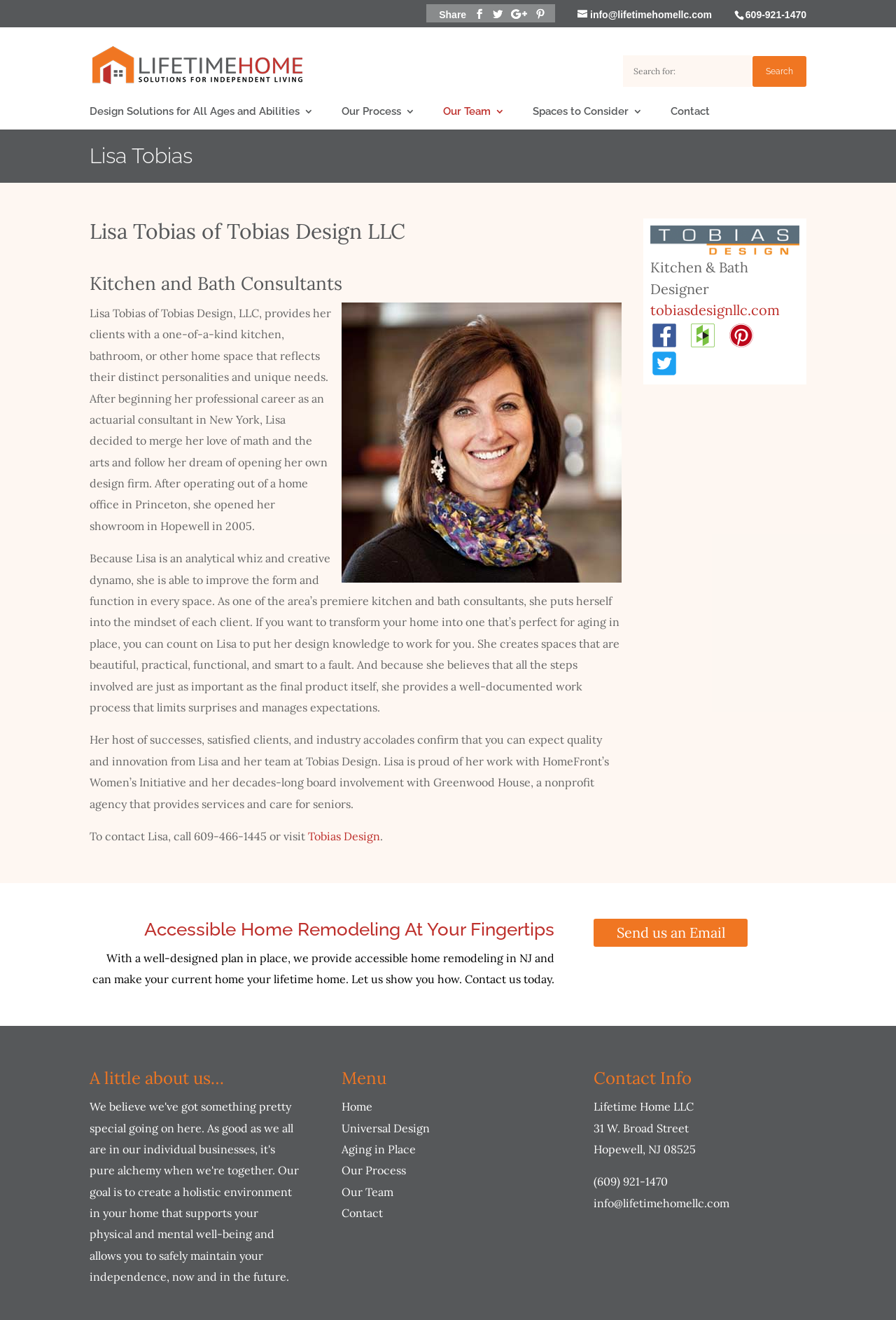Please determine the bounding box coordinates of the section I need to click to accomplish this instruction: "Visit Tobias Design website".

[0.344, 0.628, 0.424, 0.639]